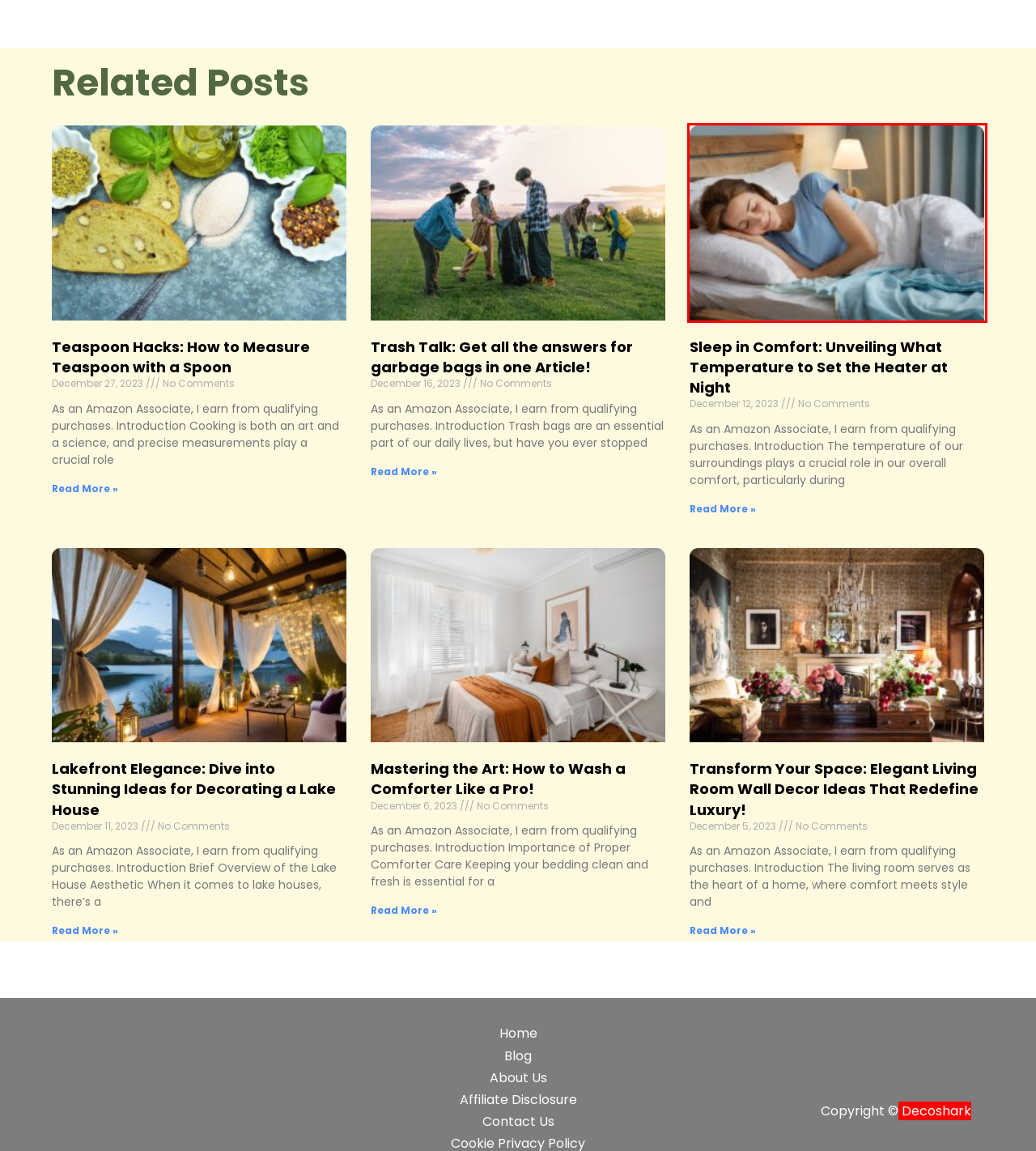Please examine the screenshot provided, which contains a red bounding box around a UI element. Select the webpage description that most accurately describes the new page displayed after clicking the highlighted element. Here are the candidates:
A. Mastering the Art: How to Wash a Comforter Like a Pro!
B. Cookie Privacy Policy
C. Teaspoon Hacks: How to Measure Teaspoon with a Spoon
D. Lakefront Elegance: Dive into Stunning Ideas for Decorating a Lake House
E. Terms of Use
F. Trash Talk: Get all the answers for garbage bags in one Article!
G. Transform Your Space: Elegant Living Room Wall Decor Ideas That Redefine Luxury!
H. Sleep in Comfort: Unveiling What Temperature to Set the Heater at Night

H